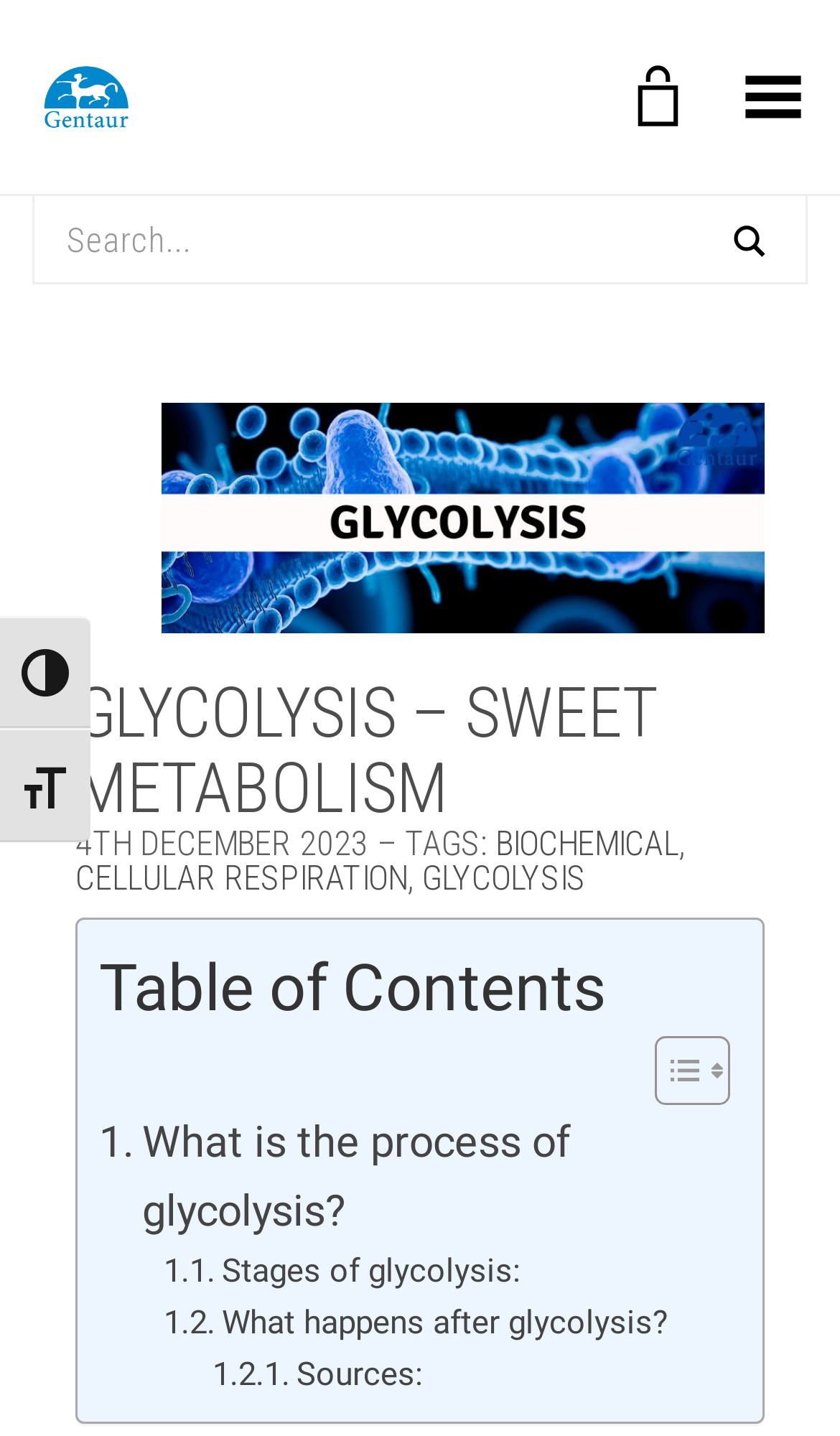Analyze the image and give a detailed response to the question:
What is the date of the article?

The date of the article can be found in the heading 'GLYCOLYSIS – SWEET METABOLISM 4TH DECEMBER 2023 – TAGS: BIOCHEMICAL, CELLULAR RESPIRATION, GLYCOLYSIS'.